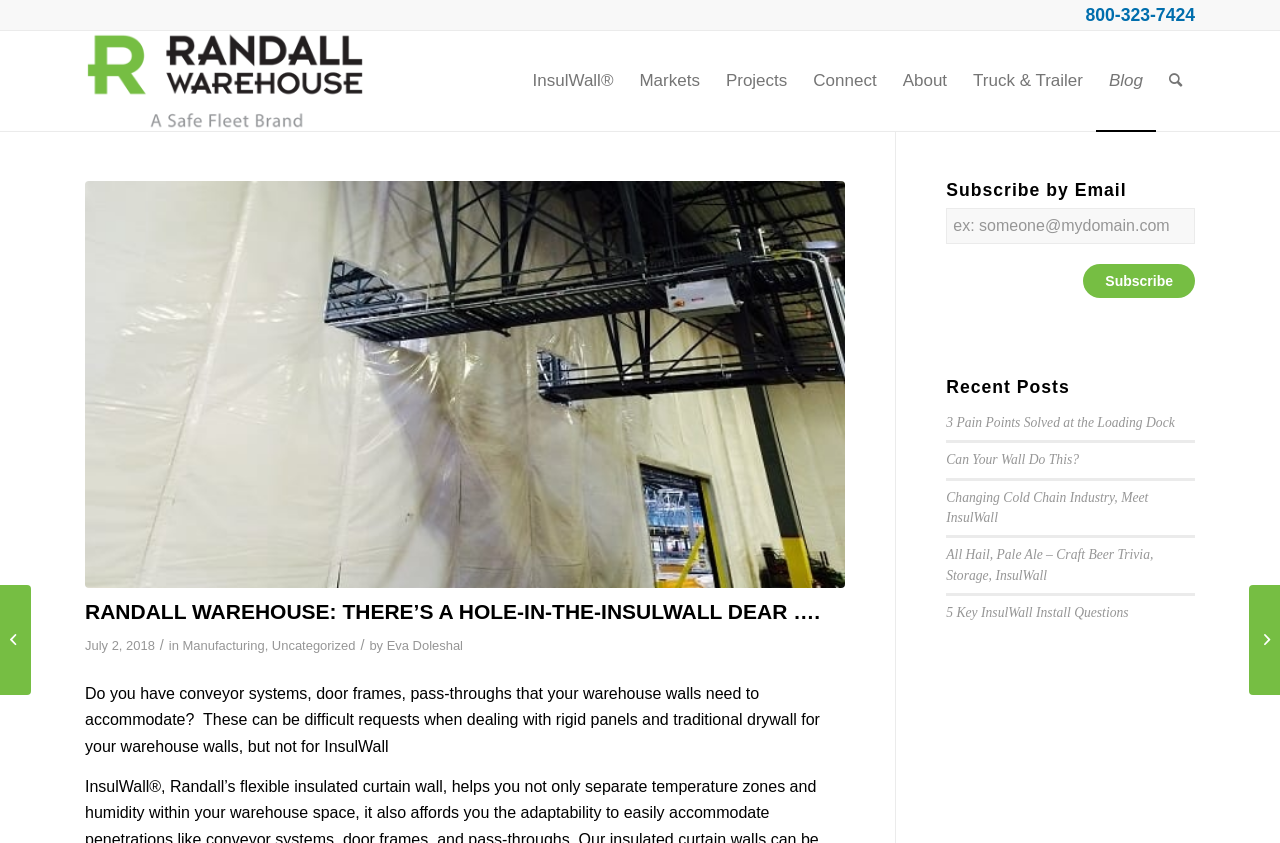Identify the bounding box coordinates of the clickable section necessary to follow the following instruction: "Learn about InsulWall". The coordinates should be presented as four float numbers from 0 to 1, i.e., [left, top, right, bottom].

[0.406, 0.037, 0.489, 0.155]